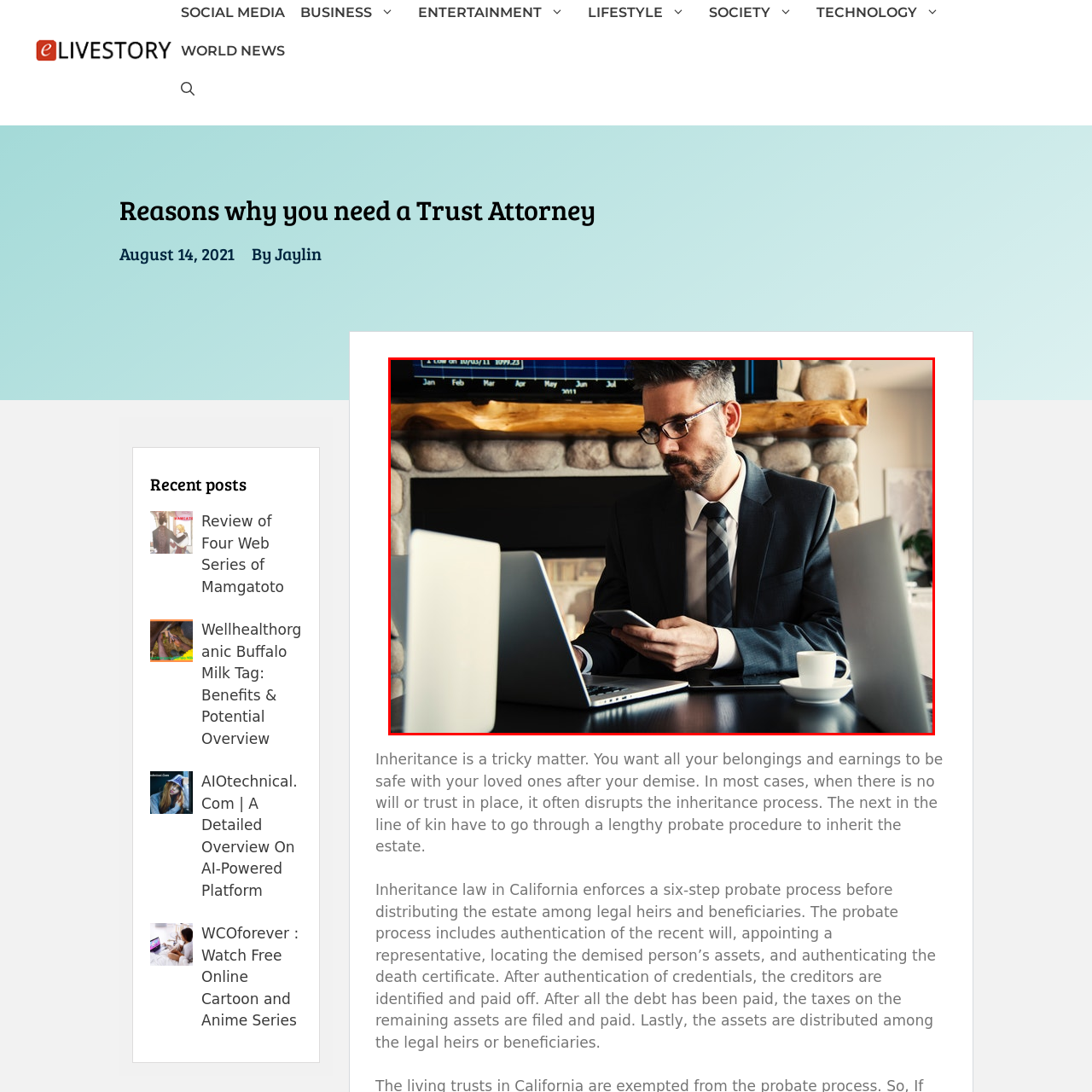What is behind the man?
Review the image area surrounded by the red bounding box and give a detailed answer to the question.

Behind the man, there is a large screen displaying a detailed calendar or chart, which implies that he has a busy and perhaps analytical day ahead, and needs to keep track of his schedule and tasks.